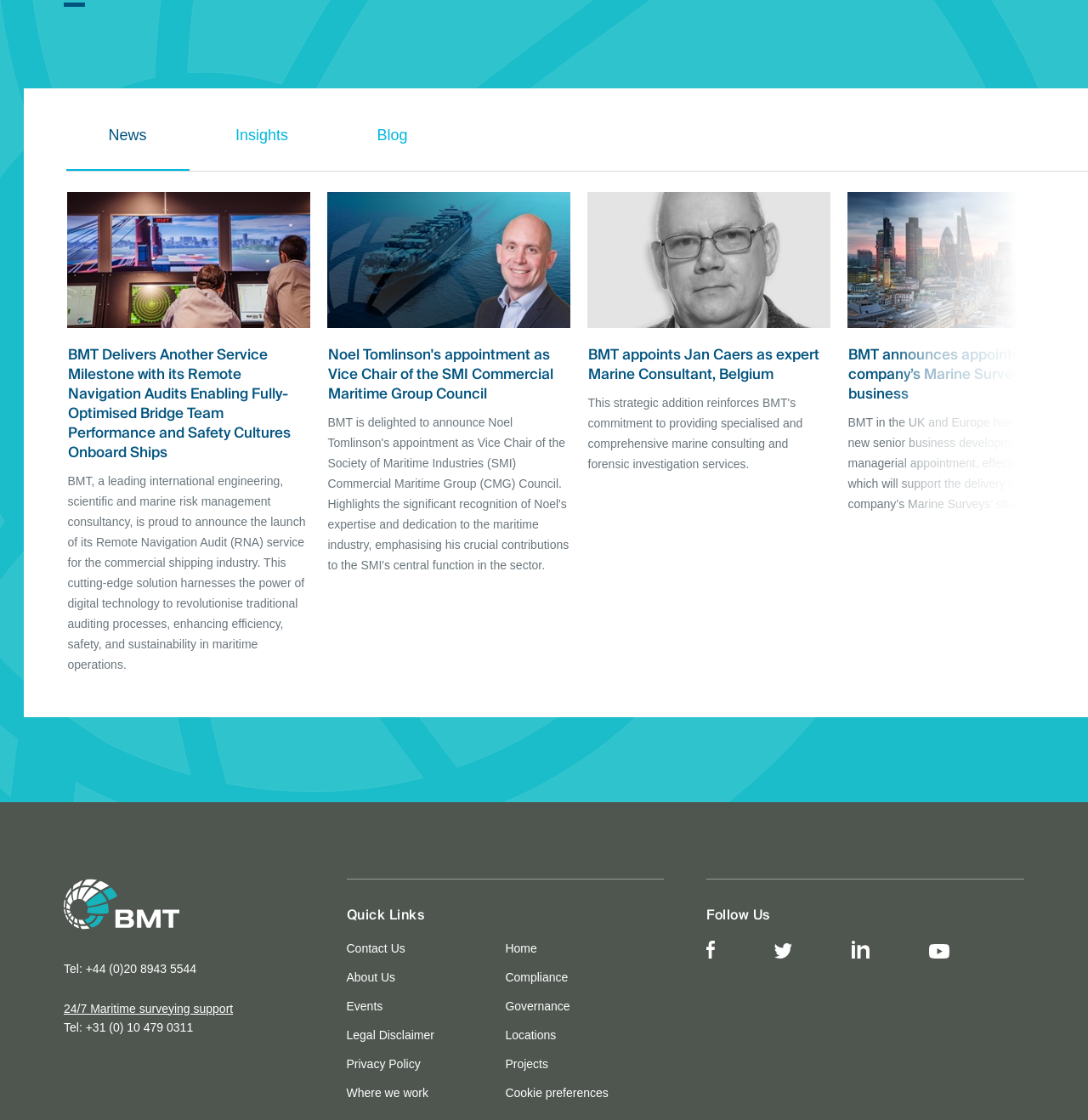Please provide a comprehensive response to the question based on the details in the image: What is the topic of the news articles?

The topic of the news articles can be inferred from the text of the options under the image, which mention 'Remote Navigation Audit', 'maritime industry', 'bridge team performance', and 'safety cultures onboard ships', indicating that the news articles are related to the maritime industry.